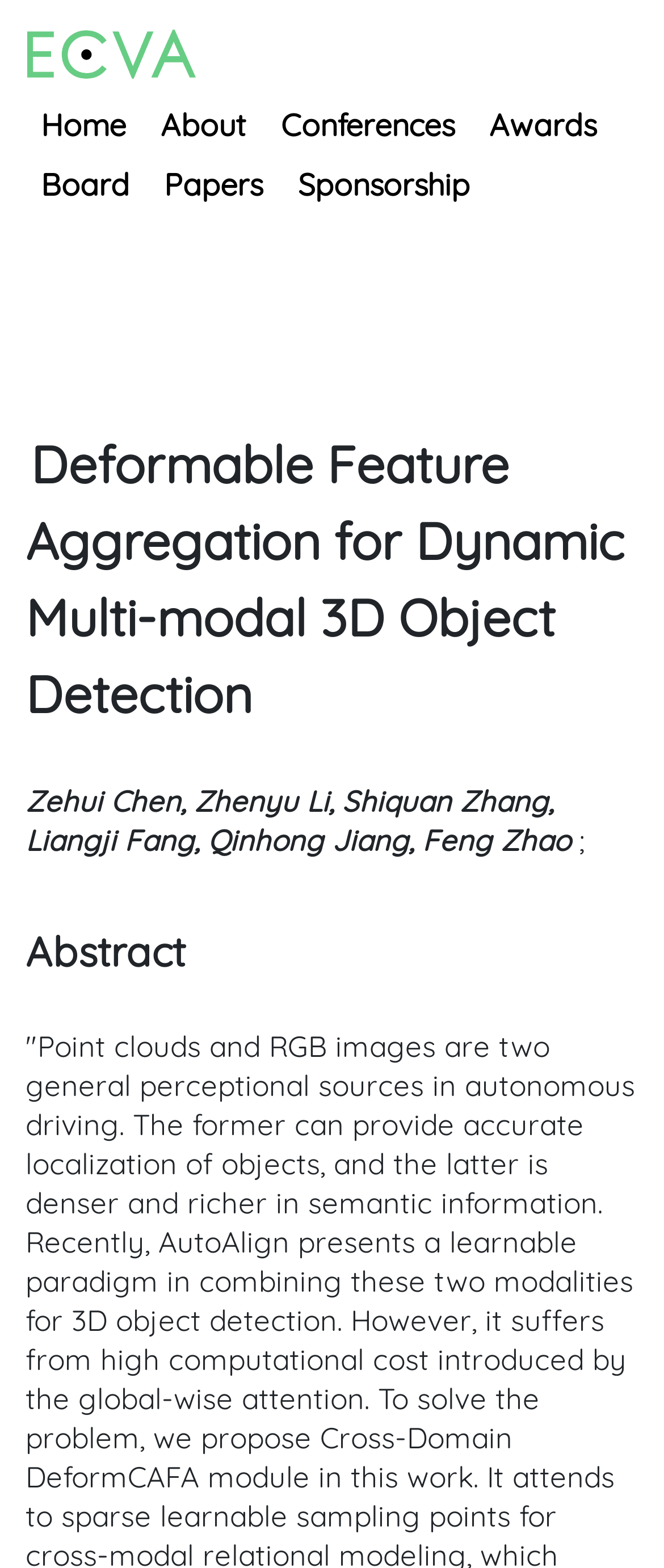What is the logo of the website?
Please craft a detailed and exhaustive response to the question.

The logo of the website is located at the top left corner of the webpage, and it is an image with the text 'ECVA logo'.